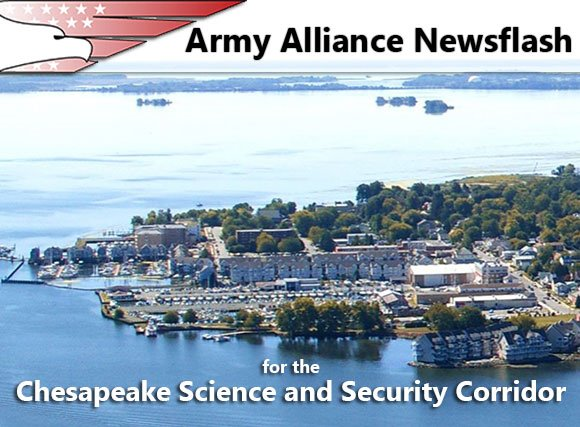Offer a detailed explanation of what is happening in the image.

The image prominently features a banner titled "Army Alliance Newsflash," set against a picturesque aerial view of the Chesapeake Science and Security Corridor. The composition is enhanced by an American flag motif in the upper left corner, symbolizing patriotism and connection to the military. Below the title, the phrase "for the Chesapeake Science and Security Corridor" is displayed, emphasizing the focus of the newsflash. This layout highlights the integral role of the Chesapeake region in supporting science and security initiatives, likely in collaboration with military efforts, and conveys a sense of community involvement and awareness in matters related to defense and technology.